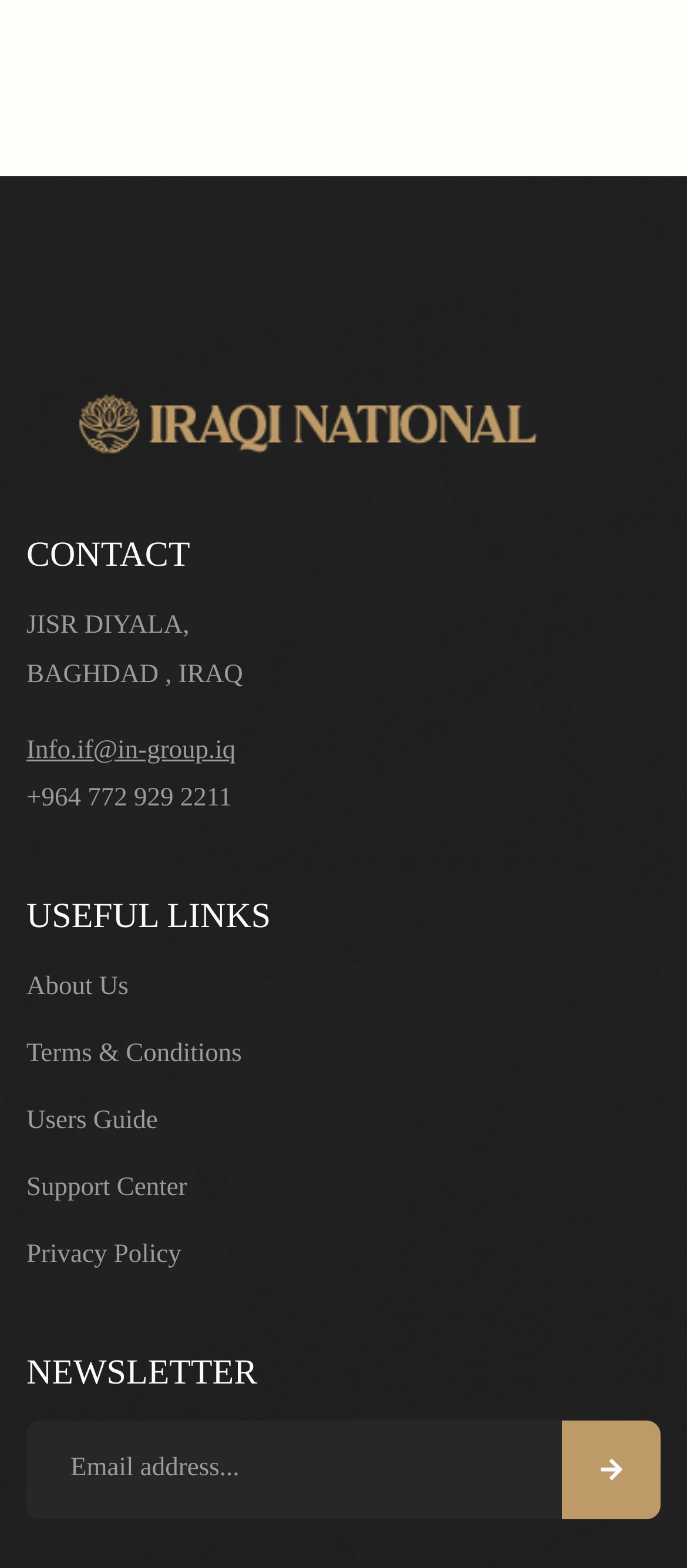Identify the bounding box coordinates of the element that should be clicked to fulfill this task: "Click on Support Center". The coordinates should be provided as four float numbers between 0 and 1, i.e., [left, top, right, bottom].

[0.038, 0.749, 0.272, 0.767]